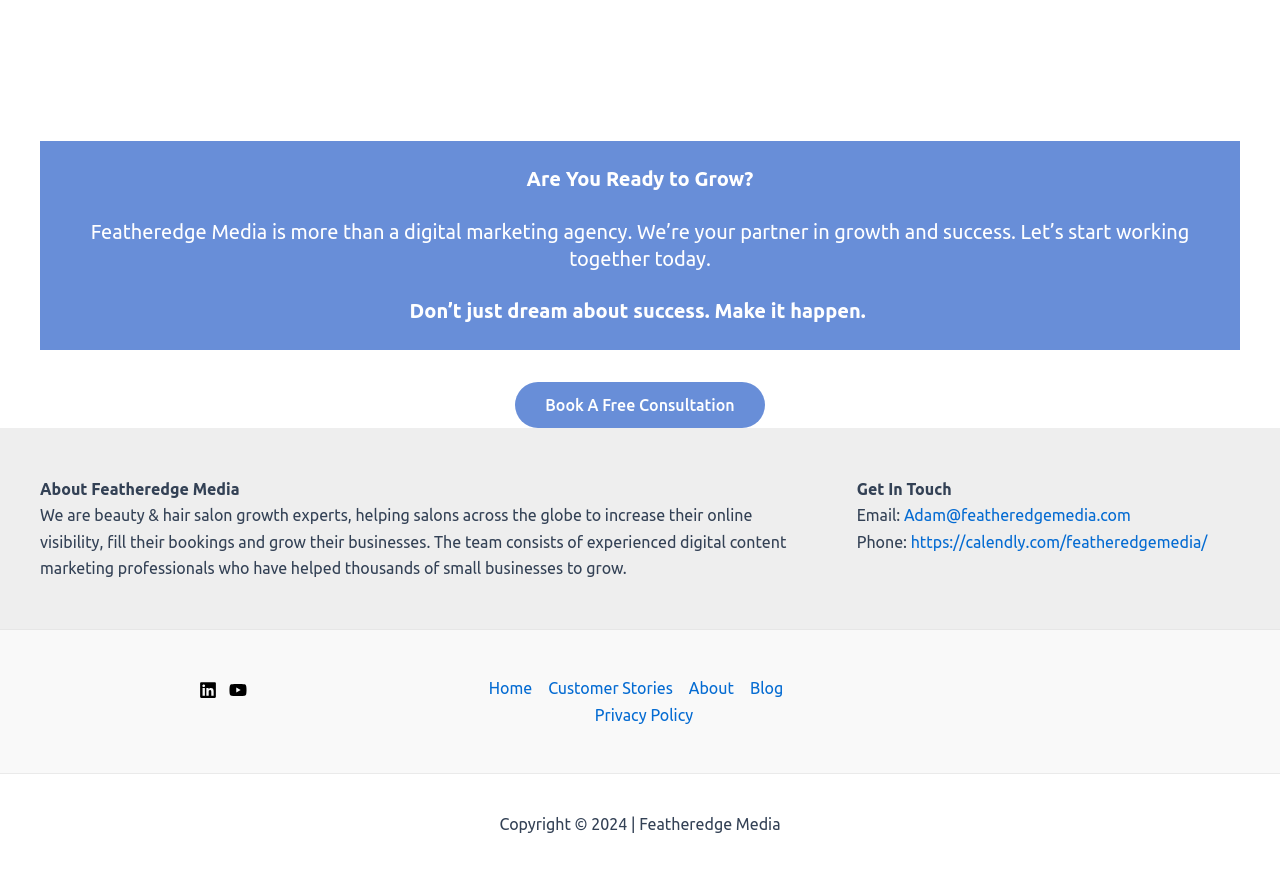What social media platforms are linked on the webpage?
Look at the screenshot and give a one-word or phrase answer.

Linkedin and Youtube